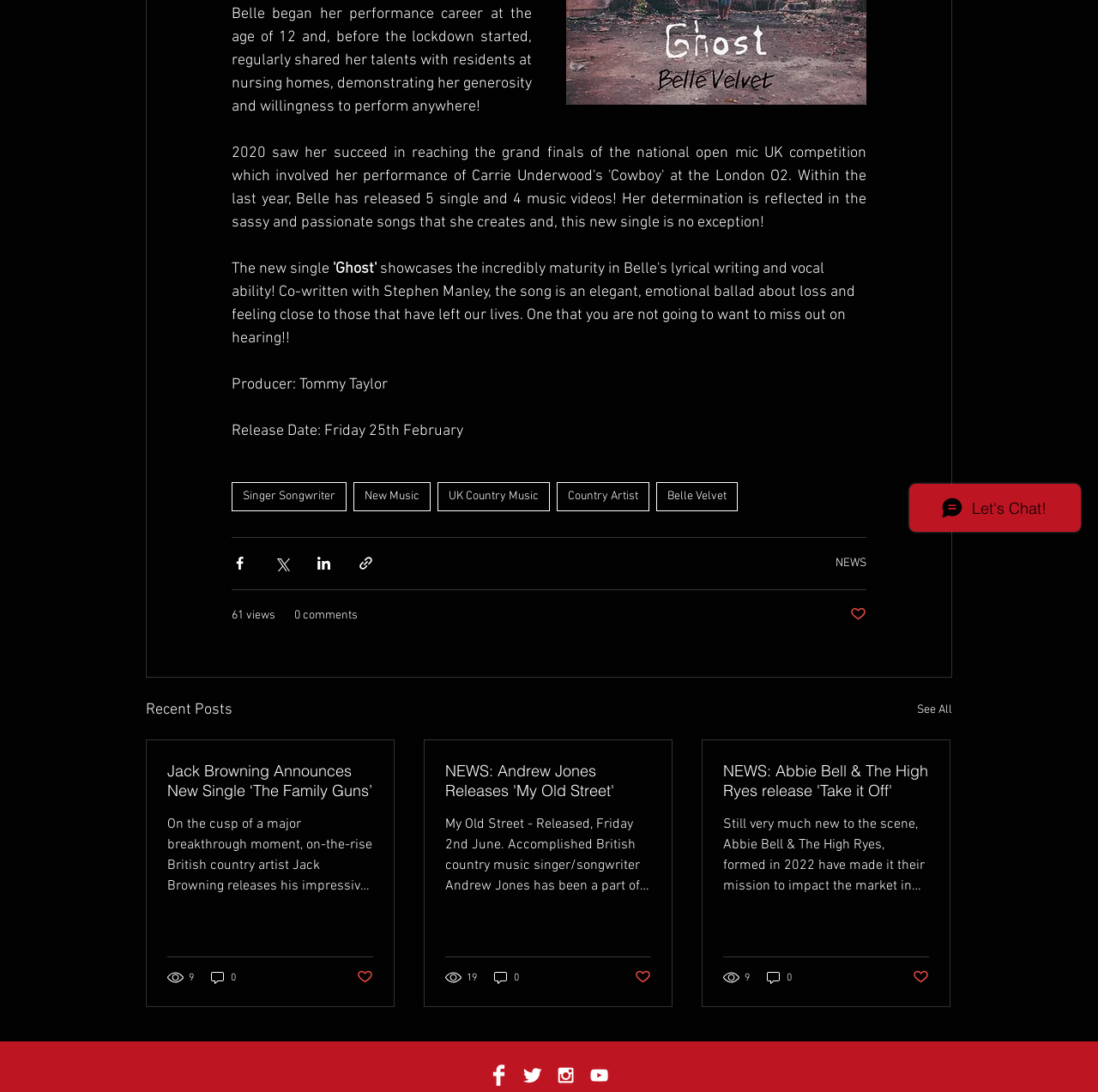Given the description: "0", determine the bounding box coordinates of the UI element. The coordinates should be formatted as four float numbers between 0 and 1, [left, top, right, bottom].

[0.697, 0.888, 0.723, 0.903]